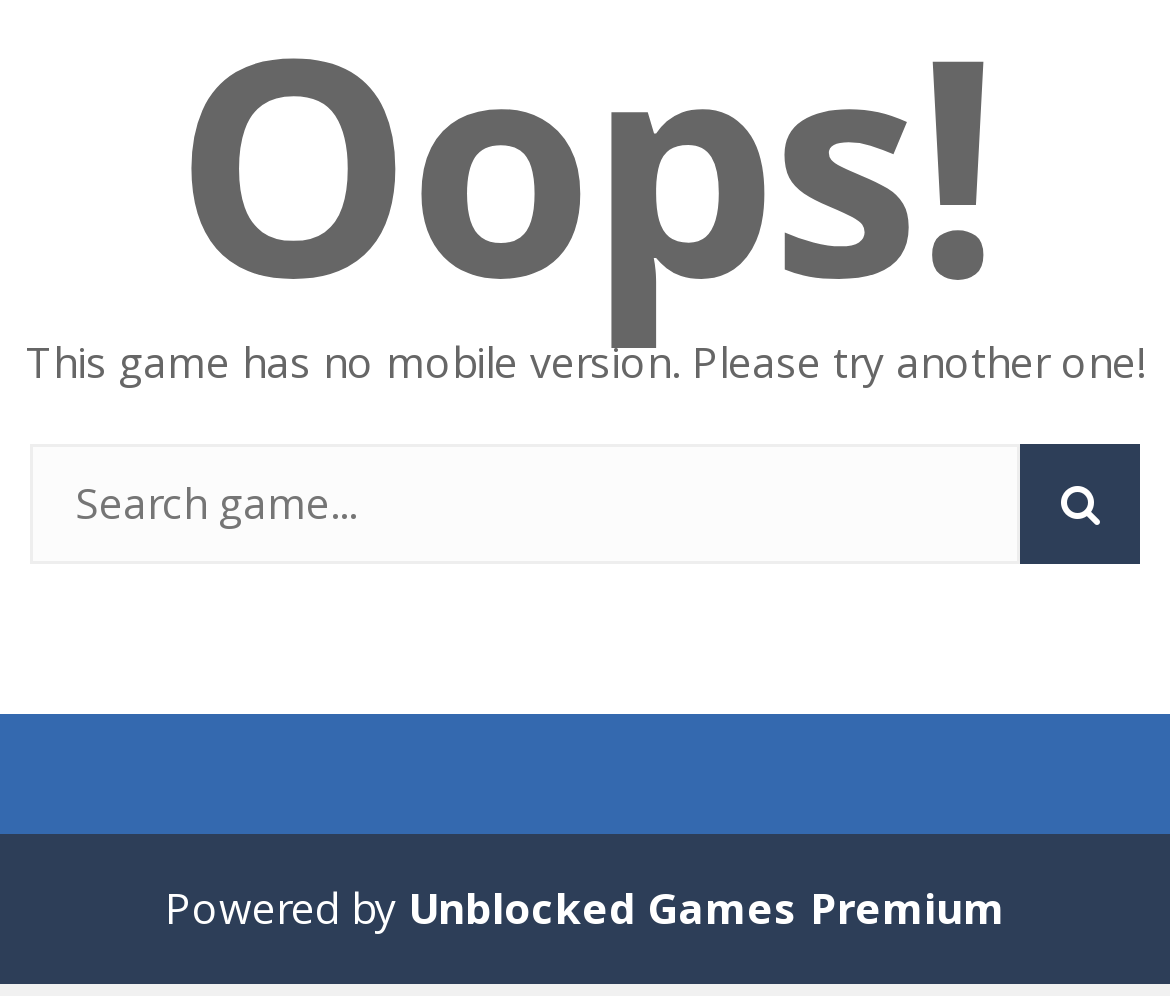Locate the bounding box of the UI element based on this description: "Search". Provide four float numbers between 0 and 1 as [left, top, right, bottom].

[0.872, 0.446, 0.974, 0.566]